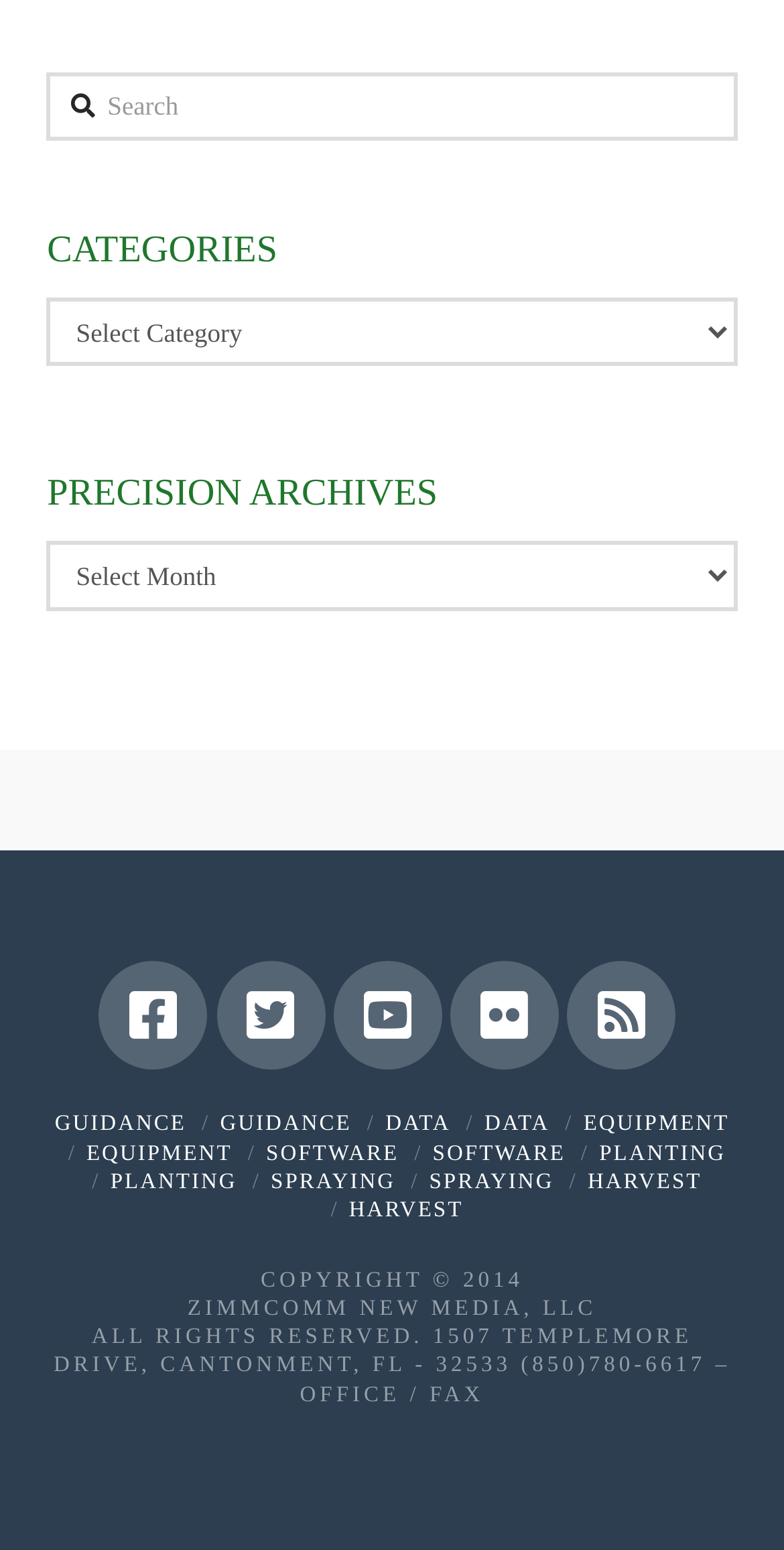Using the provided description: "Equipment", find the bounding box coordinates of the corresponding UI element. The output should be four float numbers between 0 and 1, in the format [left, top, right, bottom].

[0.744, 0.718, 0.93, 0.733]